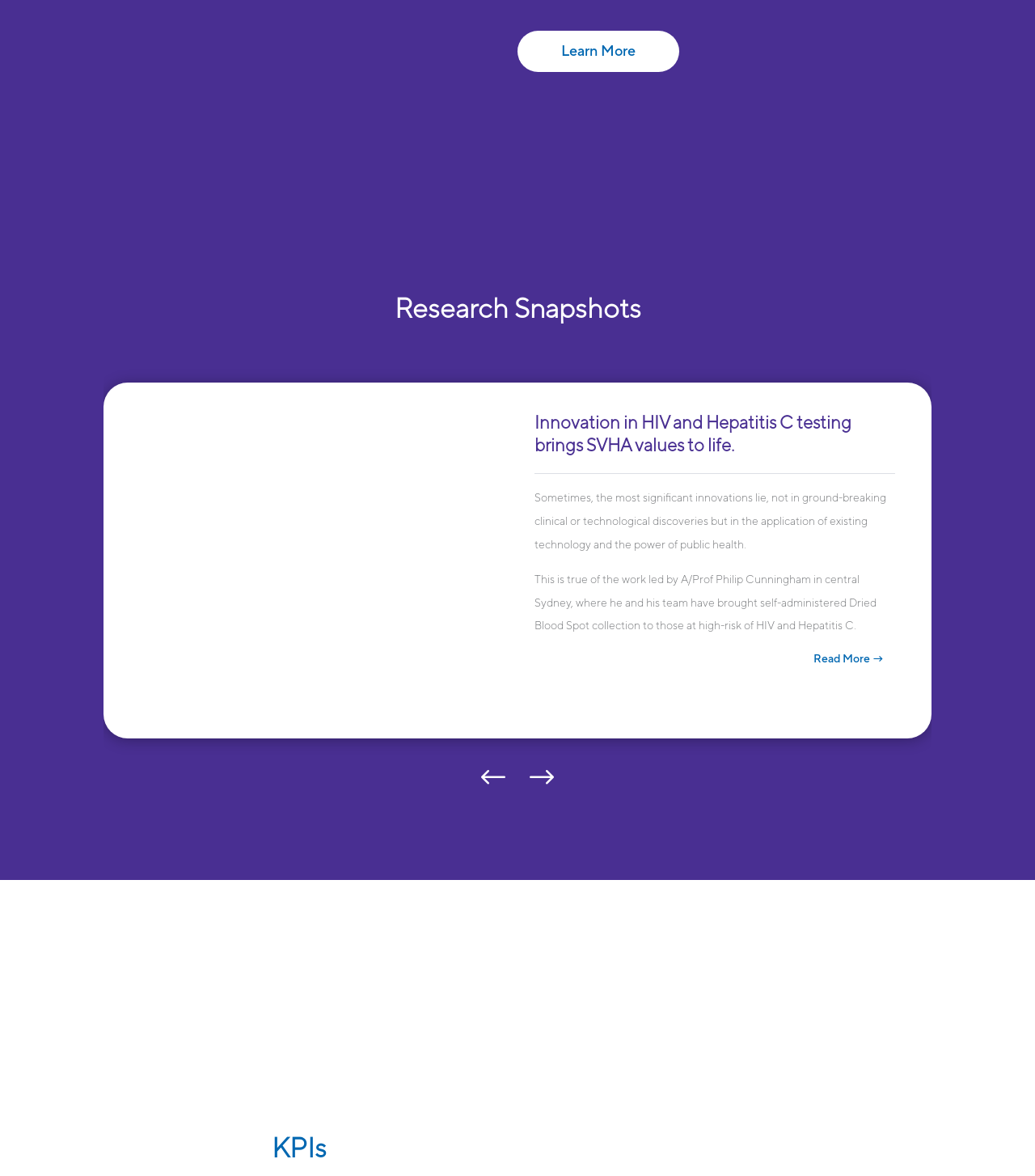Using the given element description, provide the bounding box coordinates (top-left x, top-left y, bottom-right x, bottom-right y) for the corresponding UI element in the screenshot: Learn More

[0.5, 0.026, 0.656, 0.061]